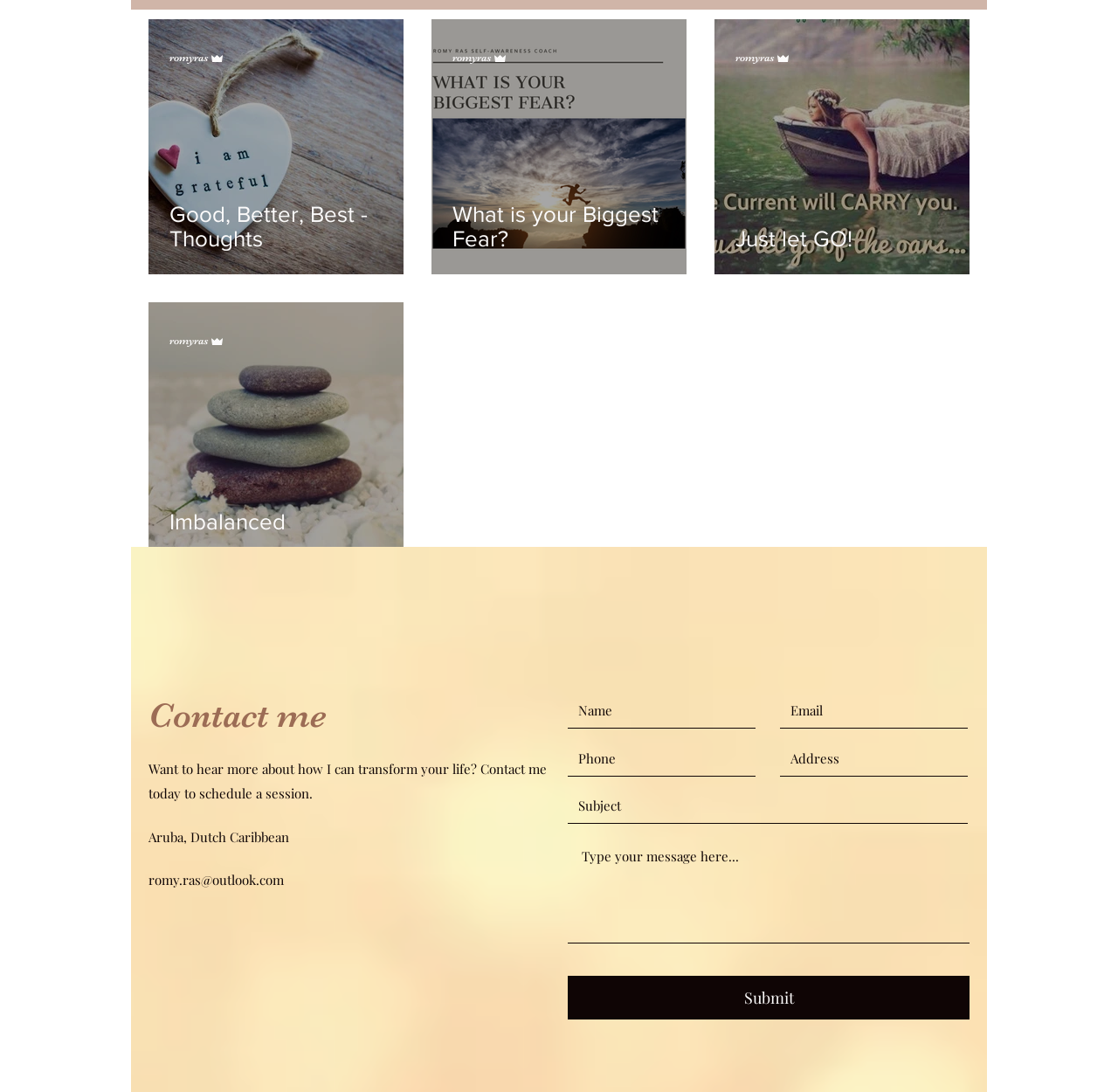Determine the bounding box coordinates of the clickable region to follow the instruction: "Enter your name".

[0.508, 0.634, 0.676, 0.667]